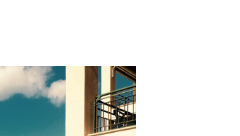What type of clouds are in the sky?
Ensure your answer is thorough and detailed.

The caption specifically mentions that the sky has fluffy white clouds, which creates a harmonious interplay between the built environment and nature.